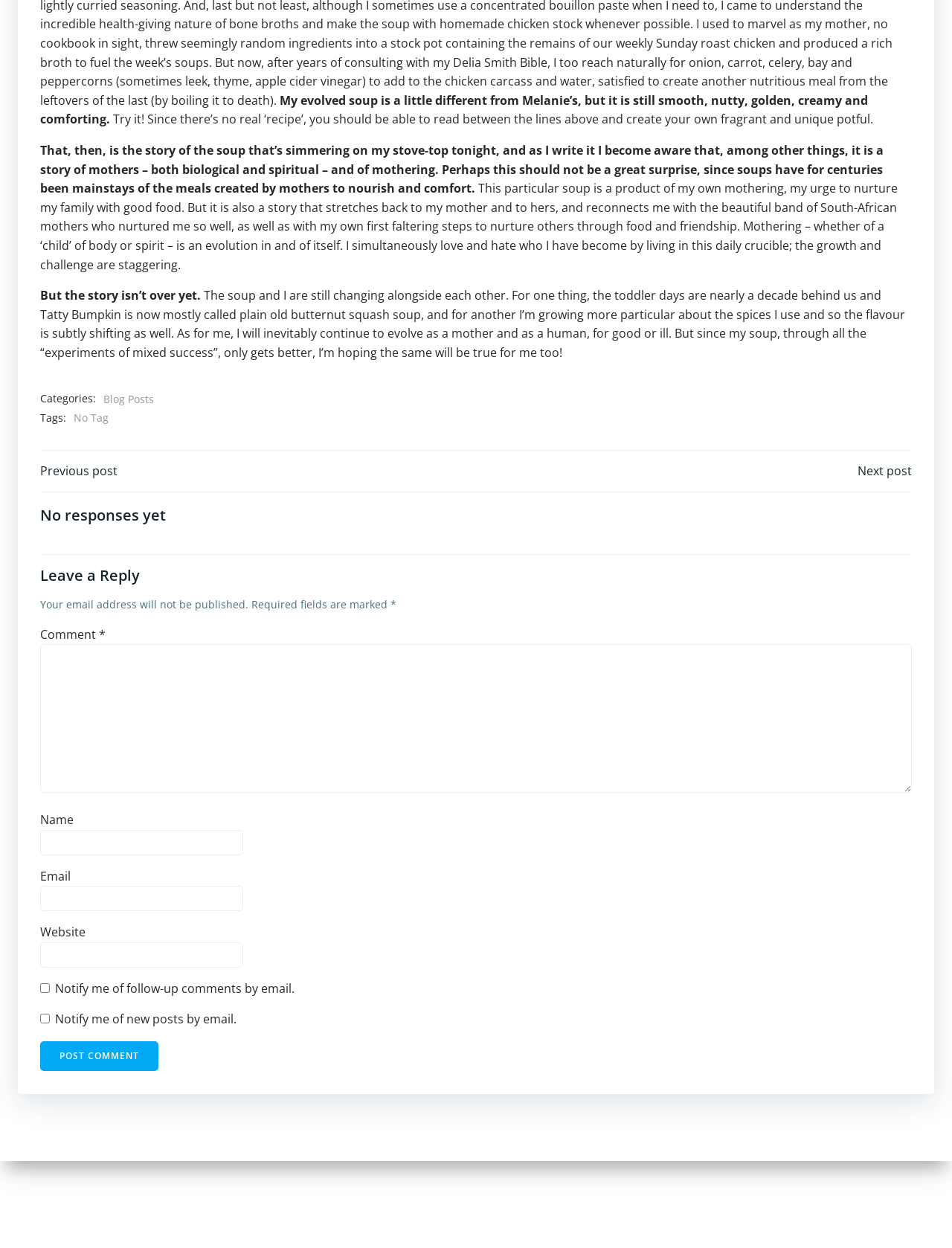Locate the bounding box coordinates of the element that needs to be clicked to carry out the instruction: "Enter your name". The coordinates should be given as four float numbers ranging from 0 to 1, i.e., [left, top, right, bottom].

[0.042, 0.665, 0.255, 0.685]